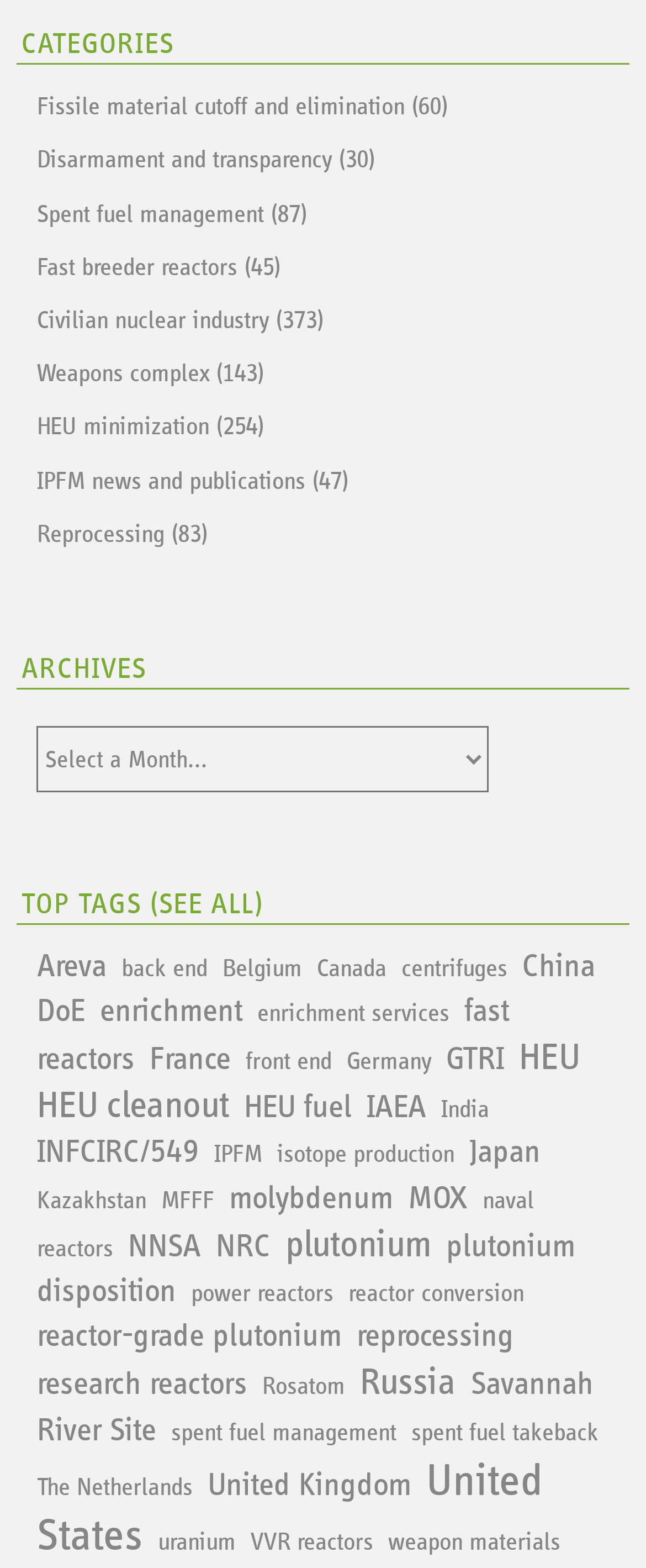Identify the bounding box for the given UI element using the description provided. Coordinates should be in the format (top-left x, top-left y, bottom-right x, bottom-right y) and must be between 0 and 1. Here is the description: Akkar 612 12 gauge (USED)

None